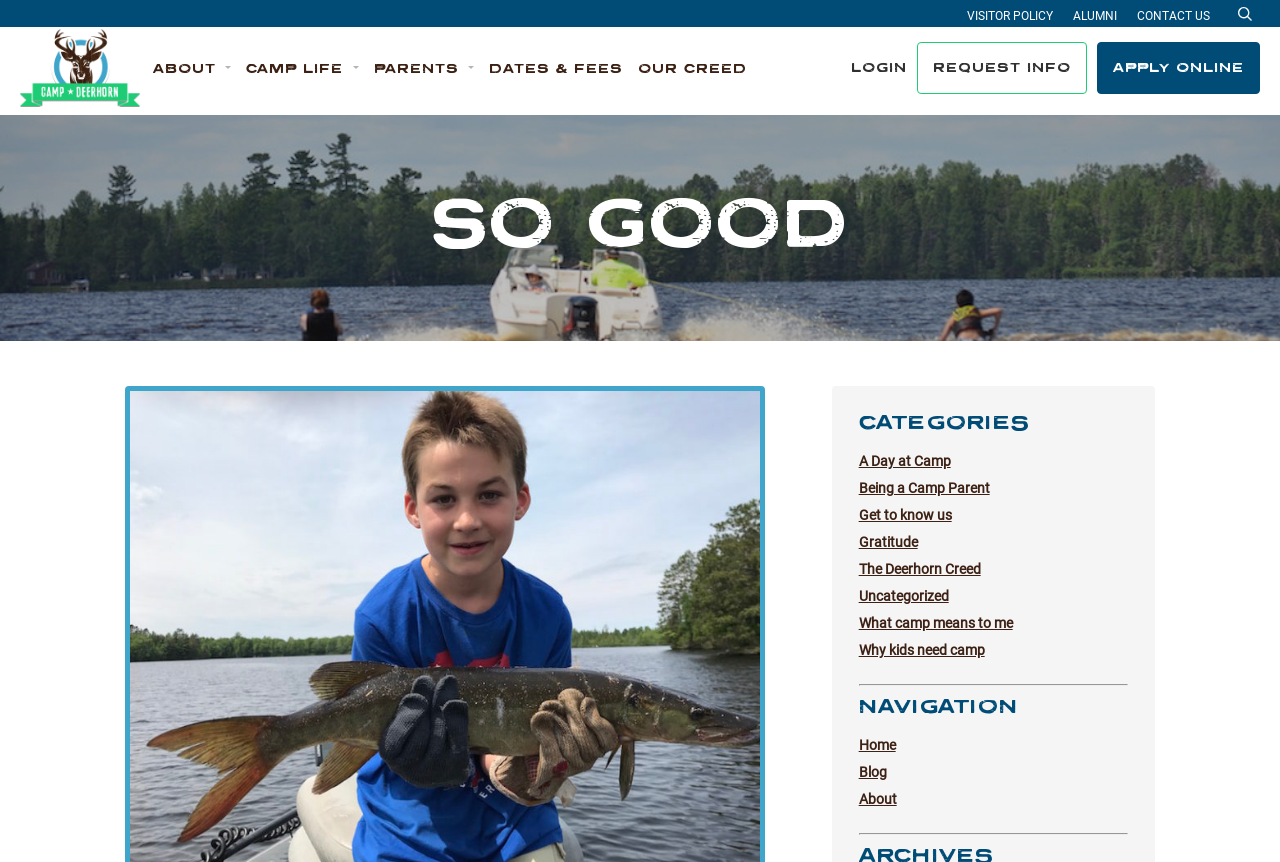Predict the bounding box for the UI component with the following description: "Visitor Policy".

[0.755, 0.01, 0.823, 0.027]